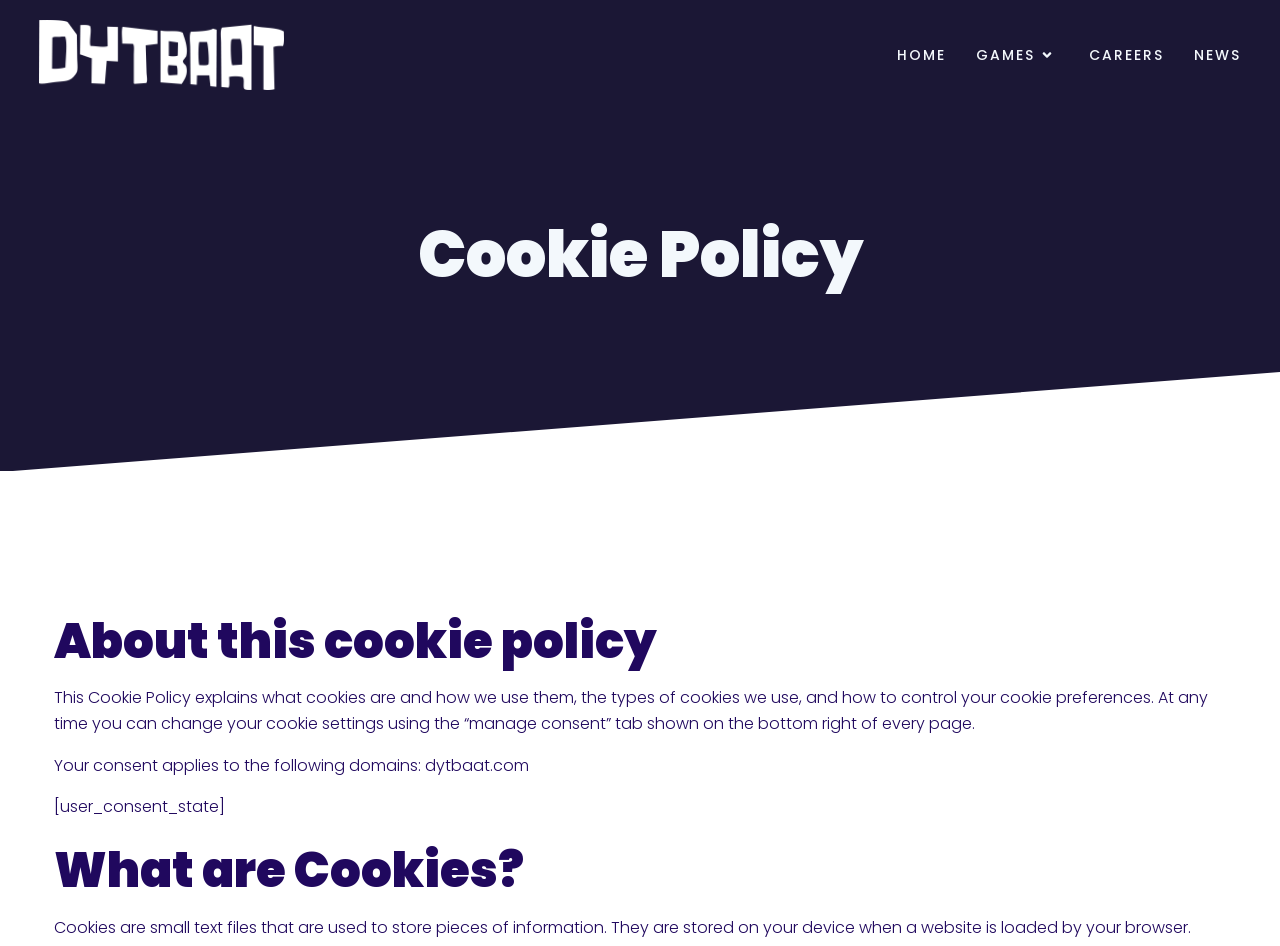From the webpage screenshot, identify the region described by parallax. Provide the bounding box coordinates as (top-left x, top-left y, bottom-right x, bottom-right y), with each value being a floating point number between 0 and 1.

None